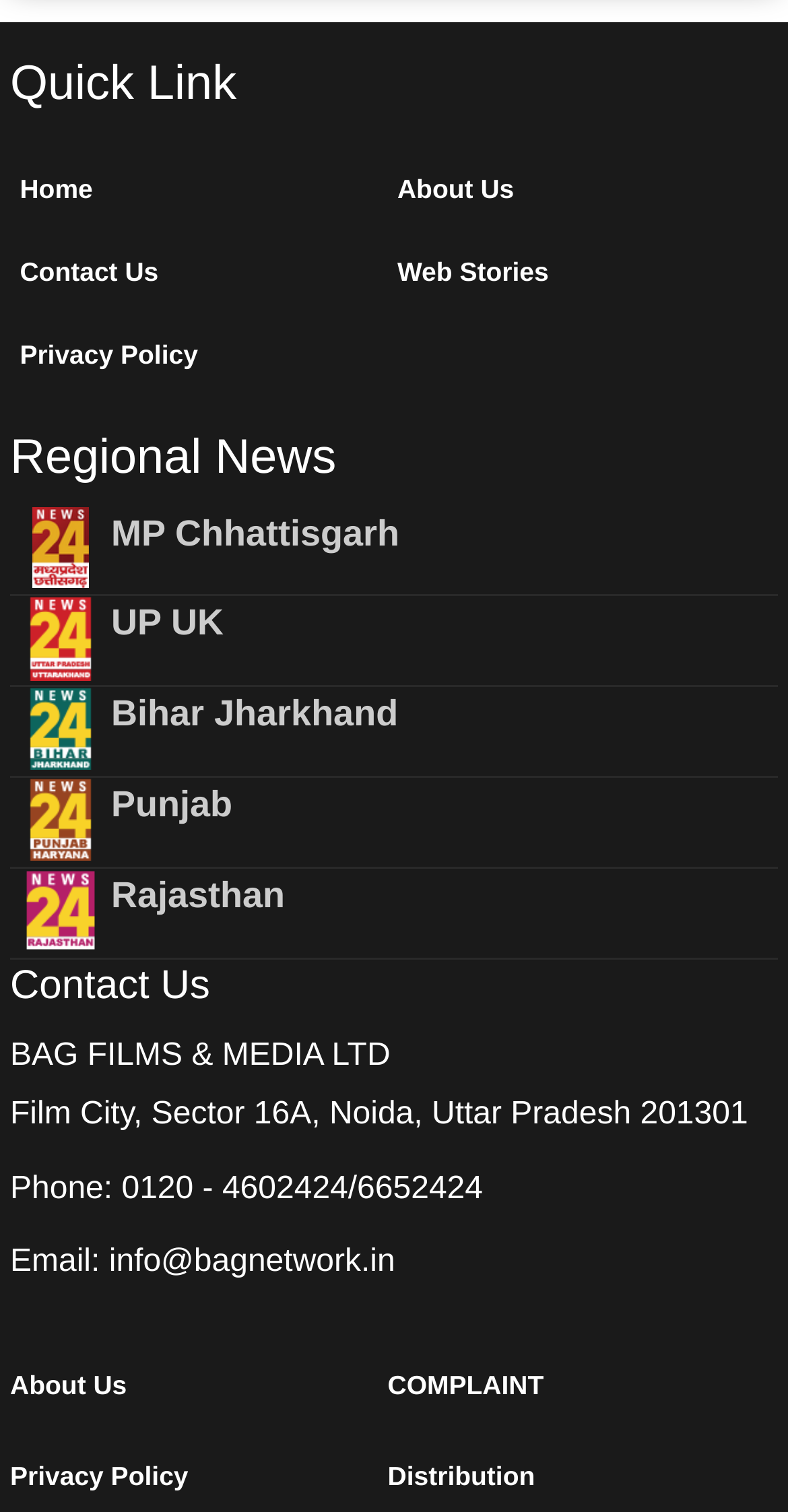Determine the bounding box coordinates of the clickable element to achieve the following action: 'Call 0120 - 4602424/6652424'. Provide the coordinates as four float values between 0 and 1, formatted as [left, top, right, bottom].

[0.154, 0.774, 0.613, 0.797]